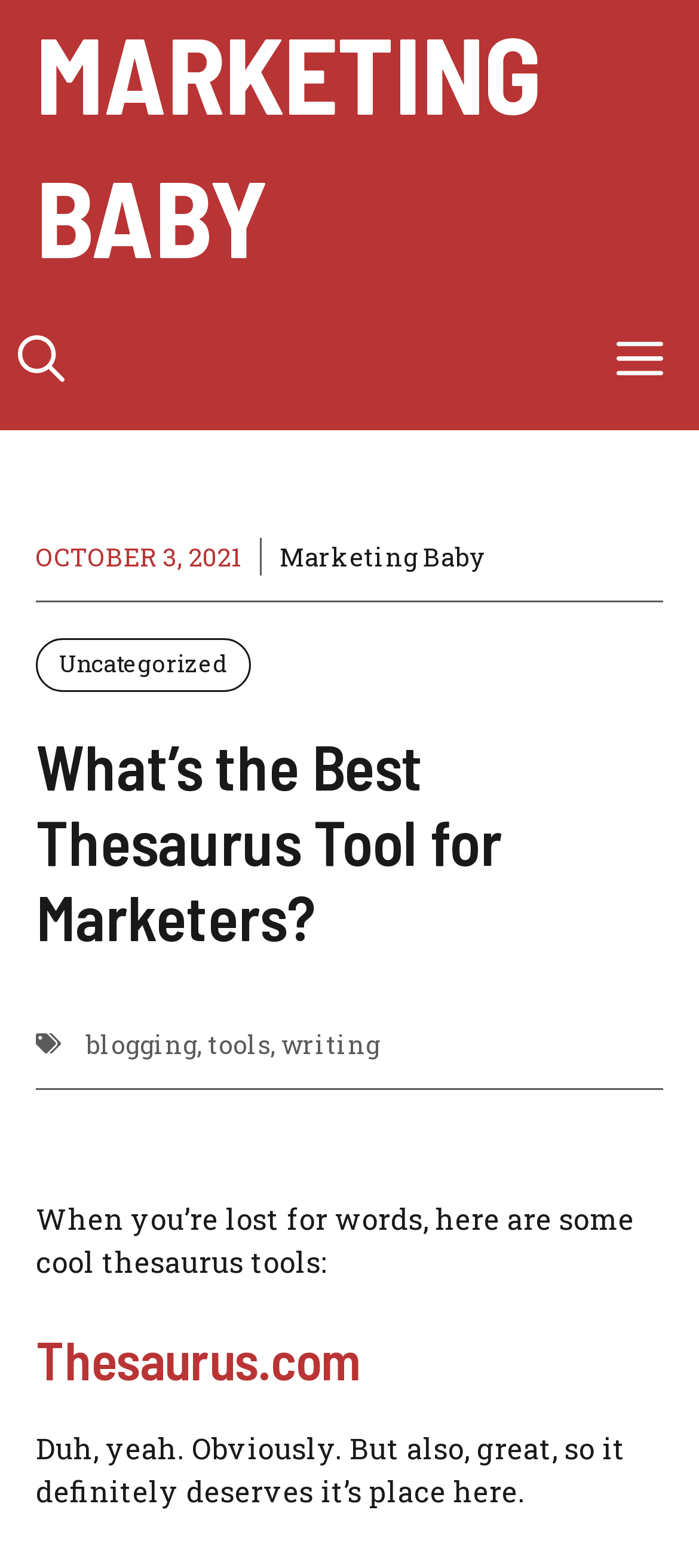Identify the bounding box for the UI element described as: "Menu". The coordinates should be four float numbers between 0 and 1, i.e., [left, top, right, bottom].

[0.856, 0.183, 1.0, 0.274]